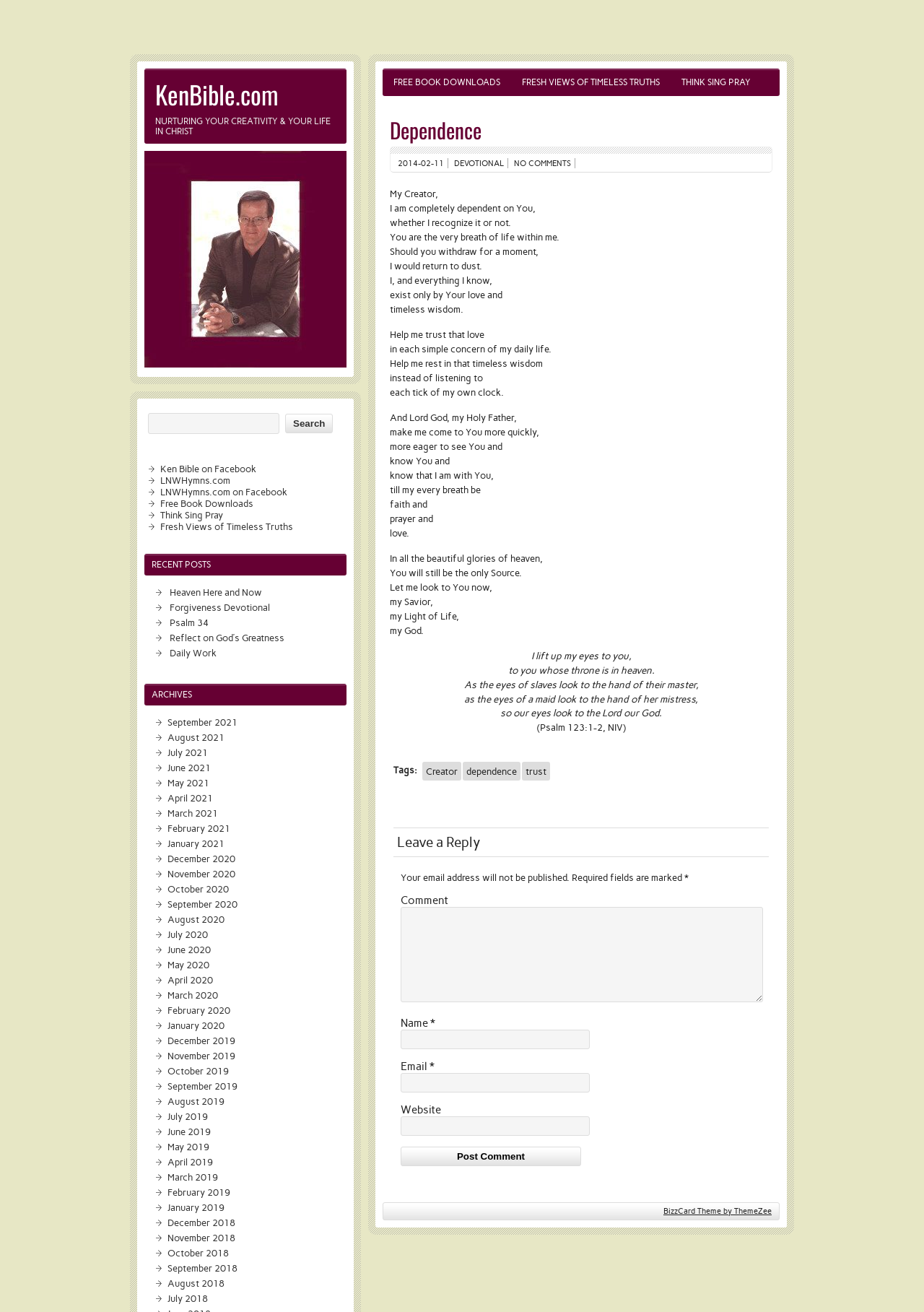Elaborate on the information and visuals displayed on the webpage.

This webpage is about dependence on God, with a devotional theme. At the top, there are three links: "FREE BOOK DOWNLOADS", "FRESH VIEWS OF TIMELESS TRUTHS", and "THINK SING PRAY". Below these links, there is a heading "Dependence" followed by a series of static texts that form a prayer or devotional passage. The passage expresses dependence on God, acknowledging that God is the source of life and wisdom.

To the right of the devotional passage, there is a section with a link "2014-02-11", followed by links "DEVOTIONAL" and "NO COMMENTS". Below this section, there is a static text "Tags:" followed by three links: "Creator", "dependence", and "trust".

Further down the page, there is a section for leaving a reply or comment. This section has fields for name, email, and website, as well as a text box for the comment. There is also a button to post the comment.

At the bottom of the page, there are links to "BizzCard Theme by ThemeZee" and "KenBible.com". There is also a heading "KenBible.com" followed by a heading "NURTURING YOUR CREATIVITY & YOUR LIFE IN CHRIST". Below this, there is an image, a search box, and a list of links to social media profiles and other websites.

Overall, the webpage has a simple and clean design, with a focus on the devotional passage and the ability to leave a comment or reply.